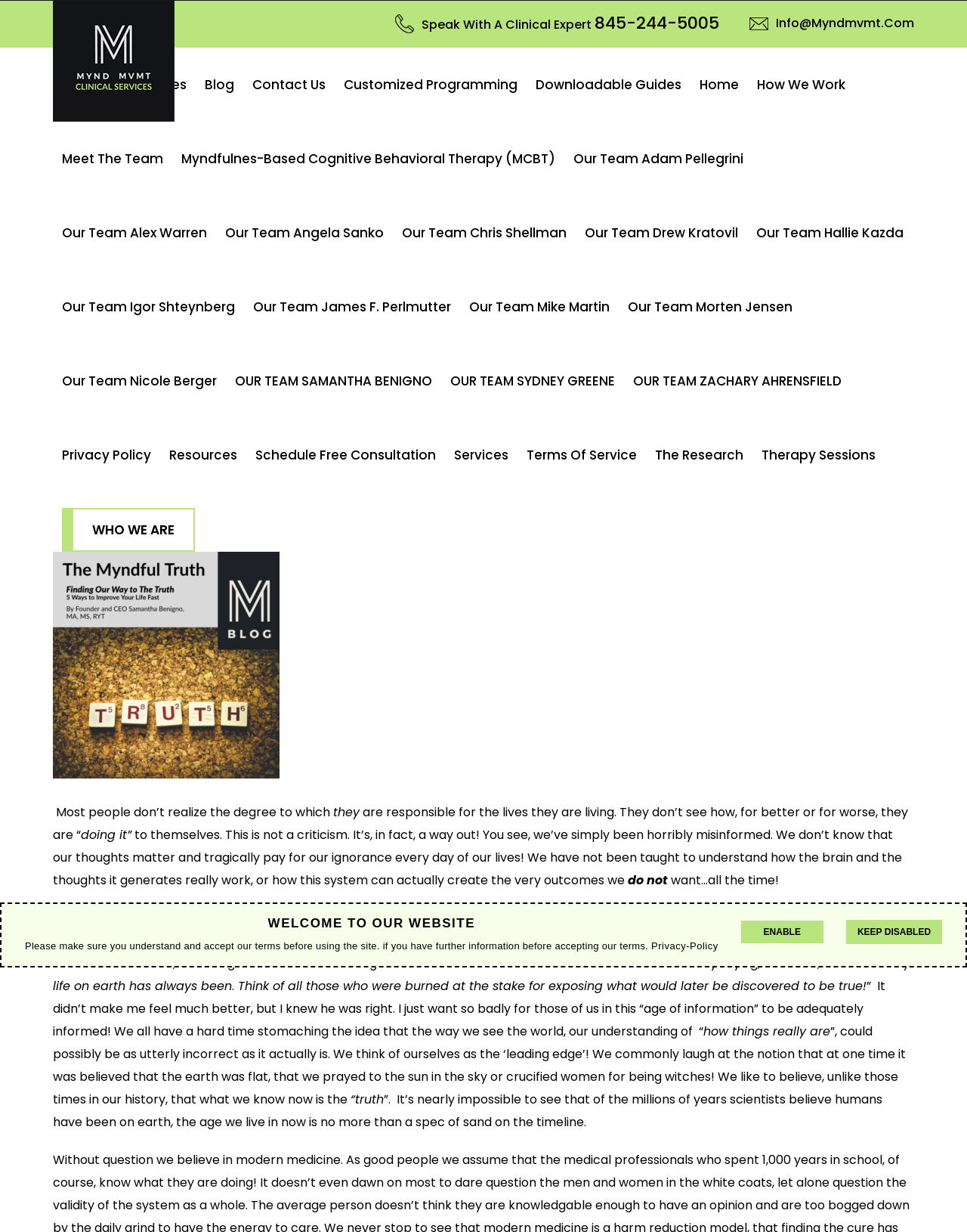Who is the target audience of this website?
By examining the image, provide a one-word or phrase answer.

Individuals seeking self-improvement